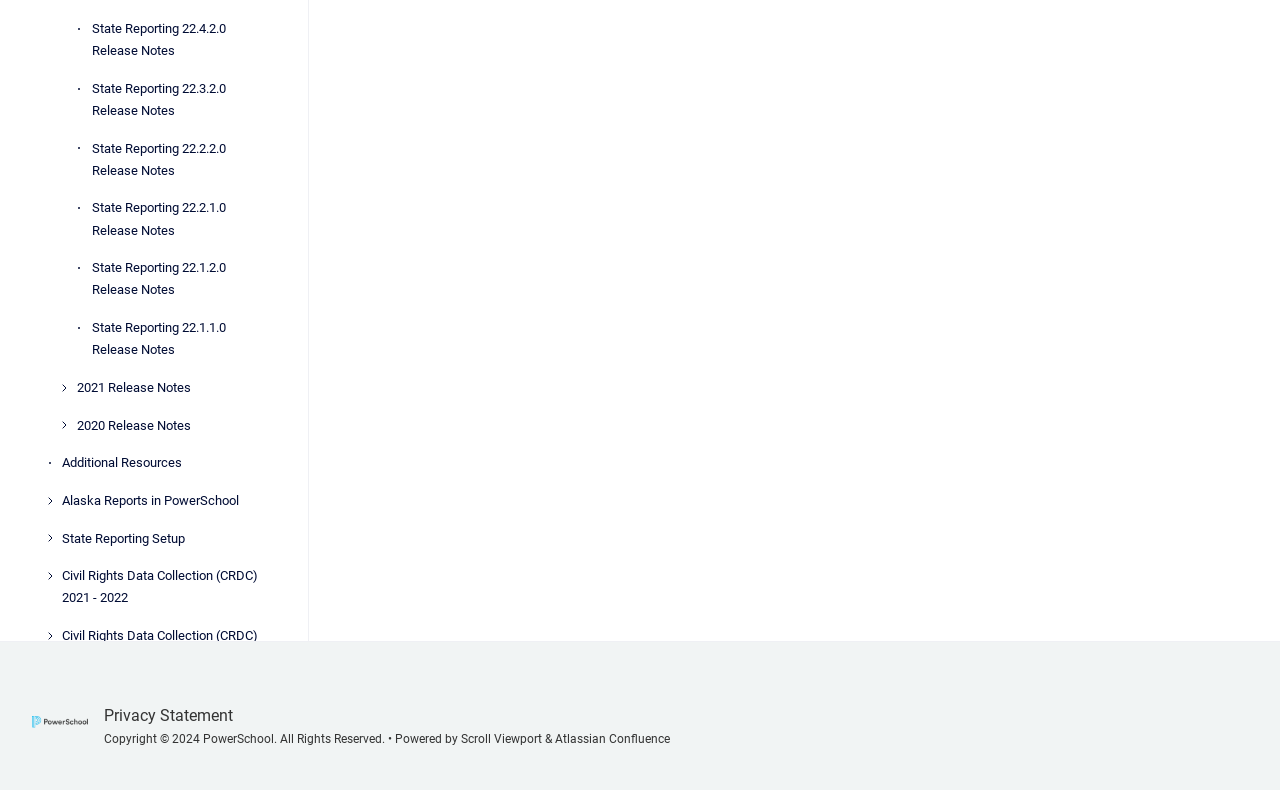Identify the bounding box for the described UI element. Provide the coordinates in (top-left x, top-left y, bottom-right x, bottom-right y) format with values ranging from 0 to 1: 0

None